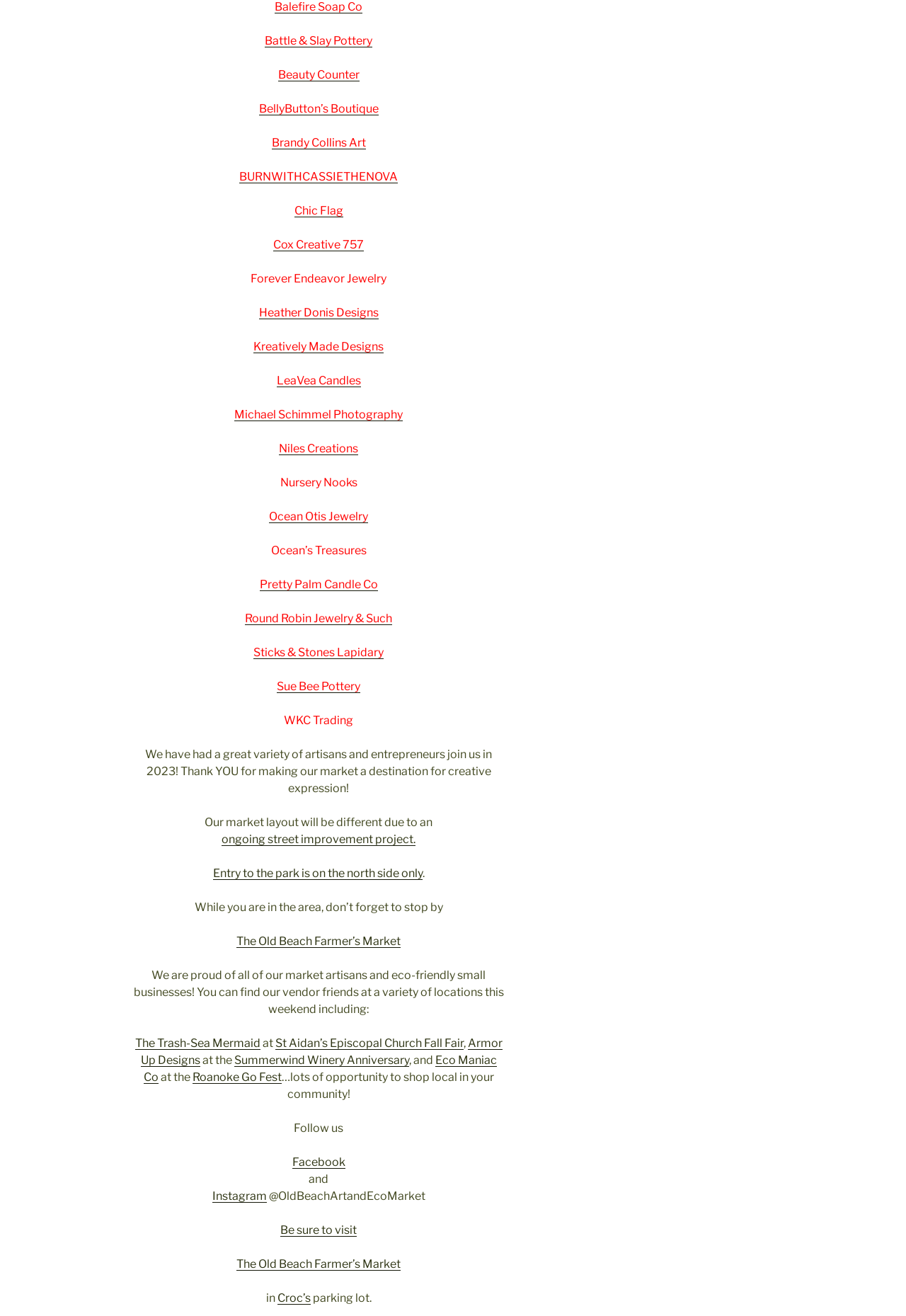What is the name of the winery having an anniversary?
Based on the image, answer the question with as much detail as possible.

I found the answer by looking at the list of events on the webpage, specifically the link element with the text 'Summerwind Winery Anniversary'.